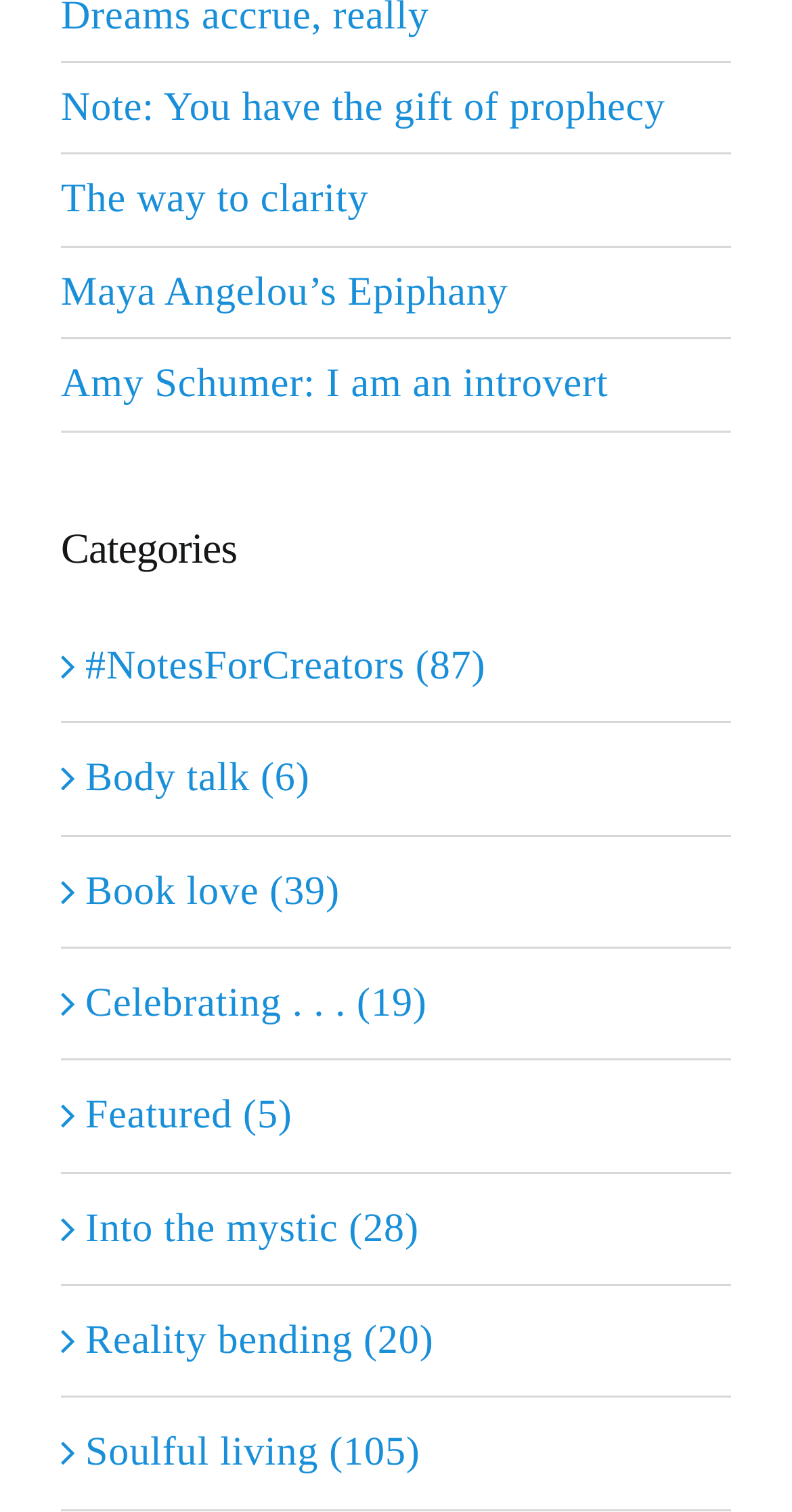Determine the bounding box coordinates for the element that should be clicked to follow this instruction: "Read the article about Amy Schumer being an introvert". The coordinates should be given as four float numbers between 0 and 1, in the format [left, top, right, bottom].

[0.077, 0.239, 0.768, 0.269]